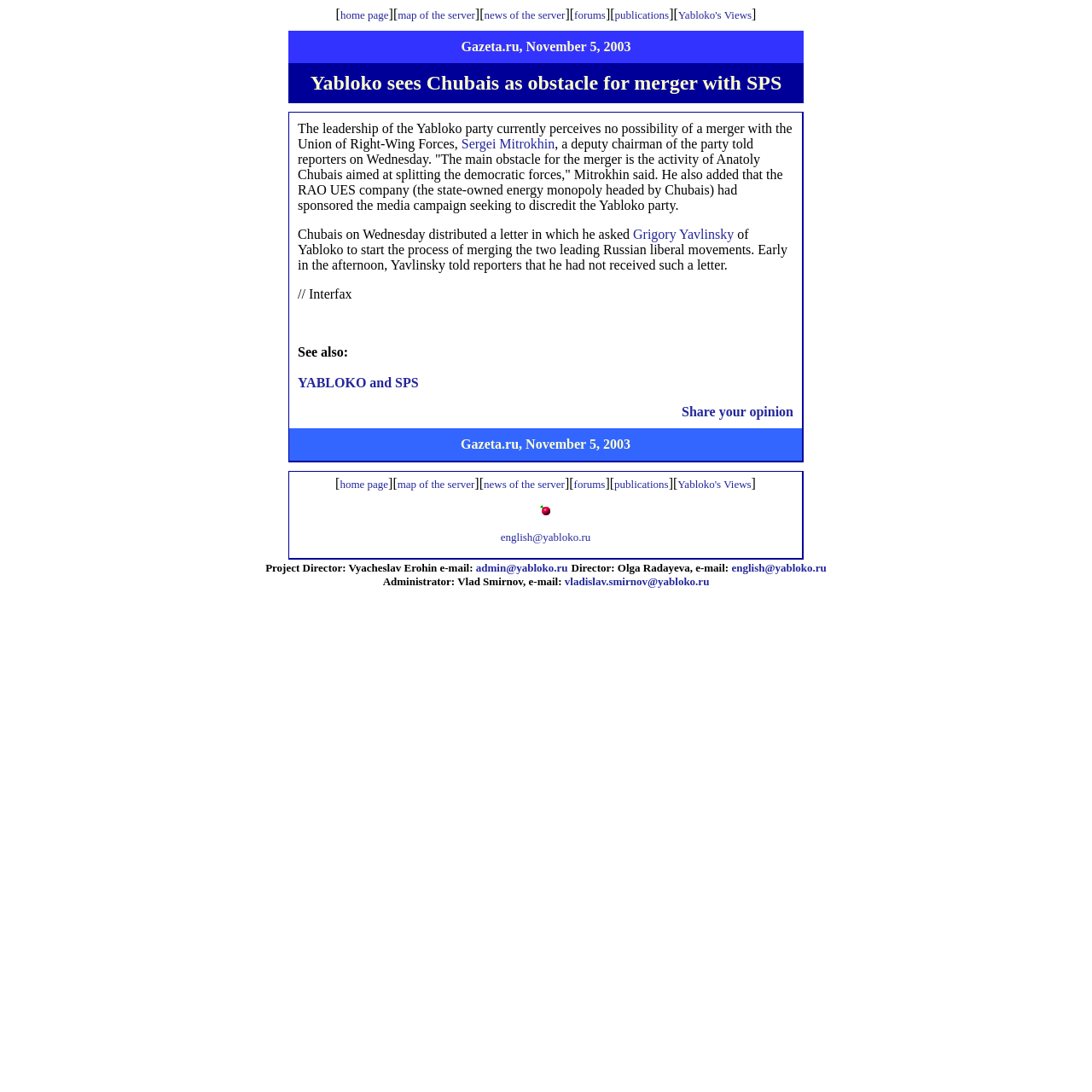Please identify the bounding box coordinates of the element that needs to be clicked to perform the following instruction: "go to home page".

[0.312, 0.01, 0.356, 0.019]